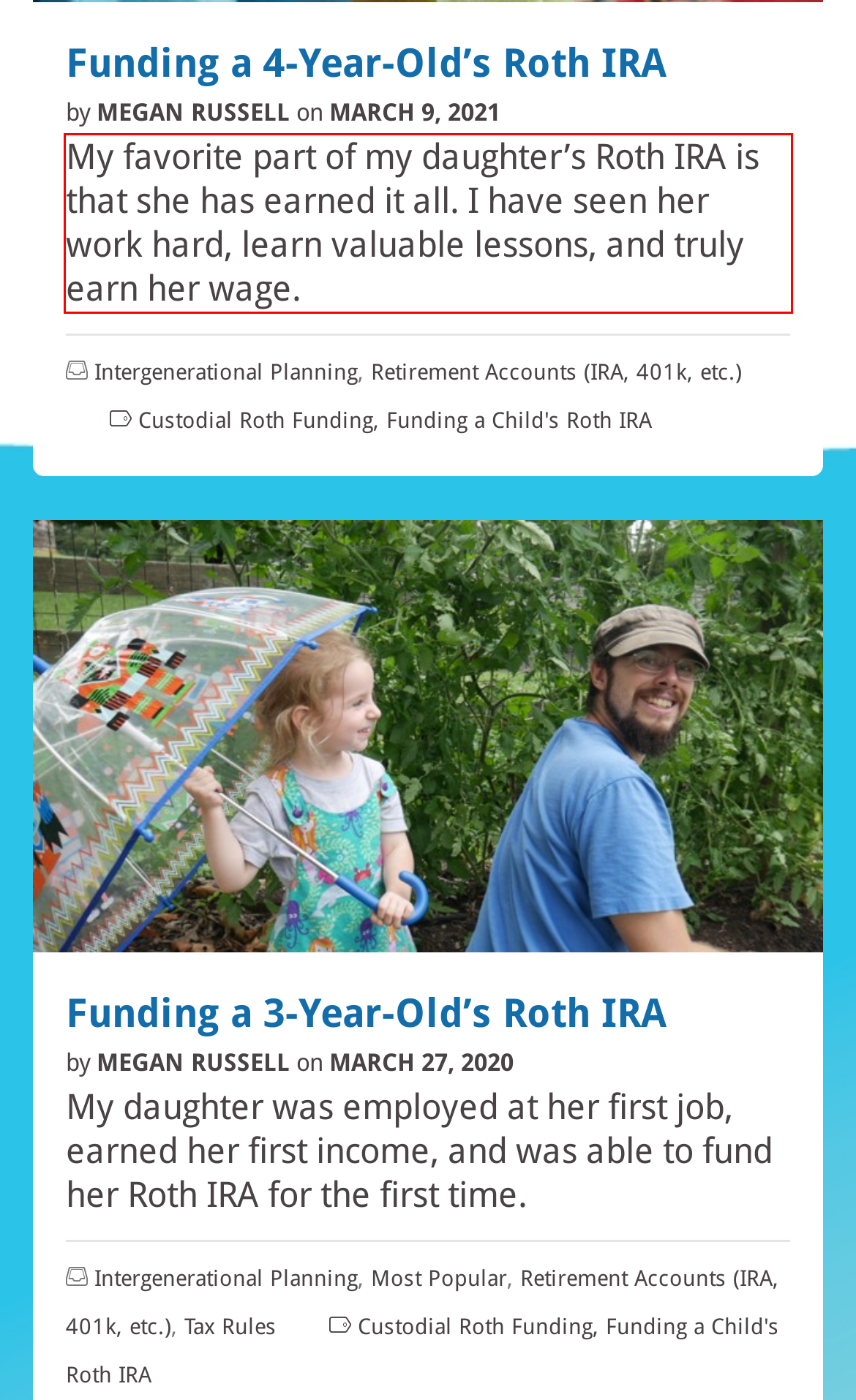You have a webpage screenshot with a red rectangle surrounding a UI element. Extract the text content from within this red bounding box.

My favorite part of my daughter’s Roth IRA is that she has earned it all. I have seen her work hard, learn valuable lessons, and truly earn her wage.